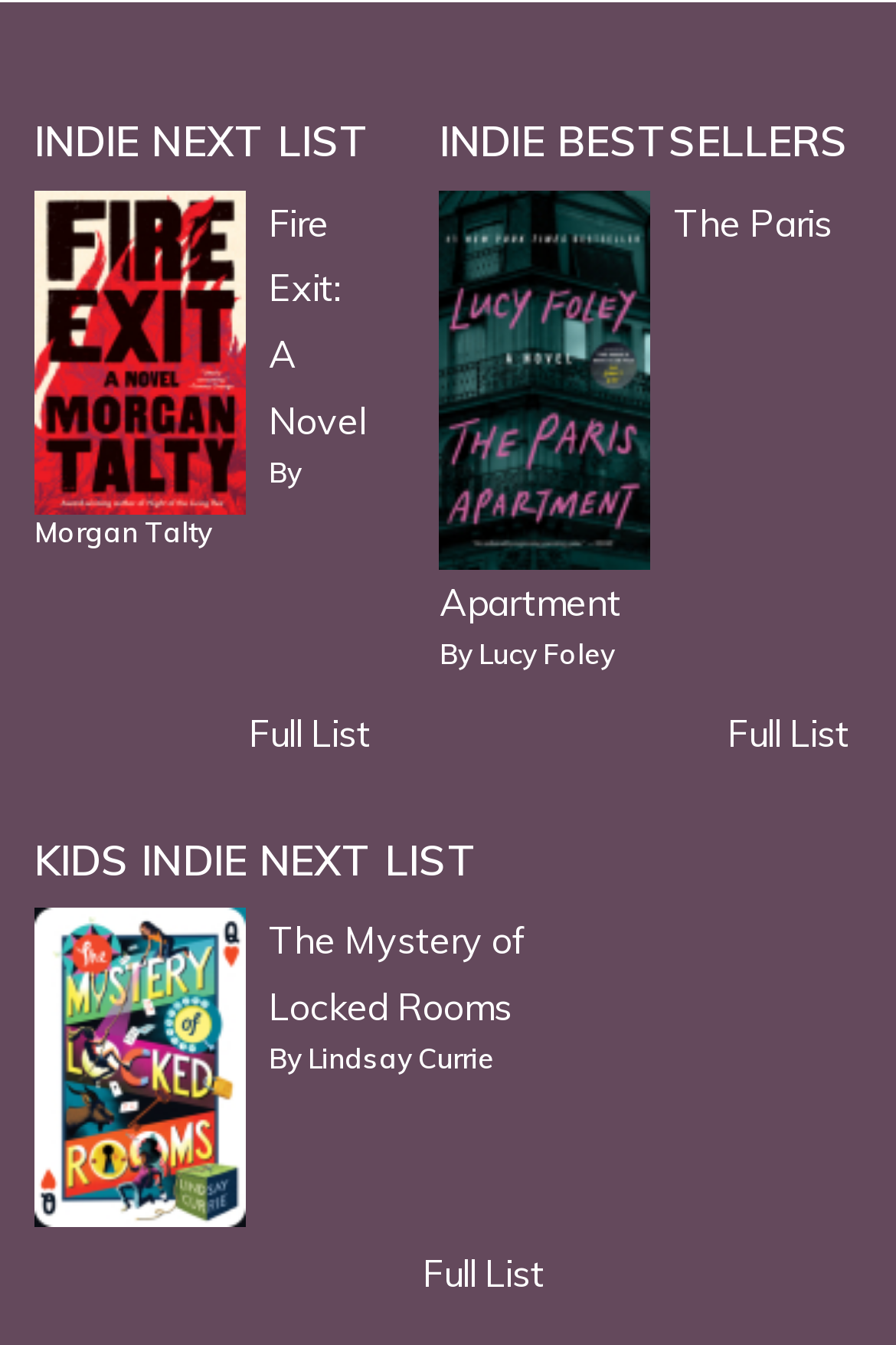Show me the bounding box coordinates of the clickable region to achieve the task as per the instruction: "See the full Kids Indie Next List".

[0.472, 0.929, 0.608, 0.963]